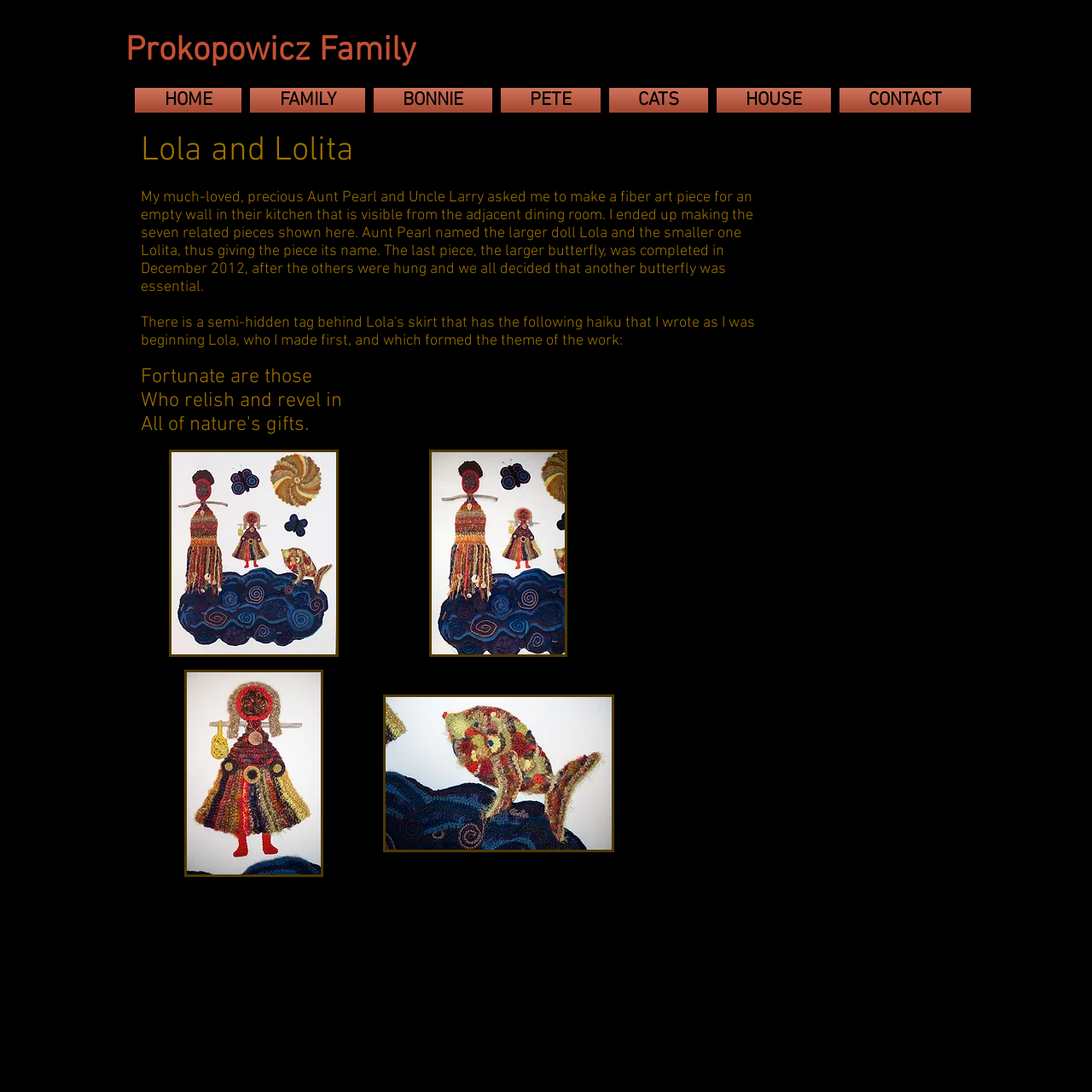Please find the bounding box coordinates of the element that needs to be clicked to perform the following instruction: "Explore the 'Matrix gallery'". The bounding box coordinates should be four float numbers between 0 and 1, represented as [left, top, right, bottom].

[0.127, 0.412, 0.562, 0.823]